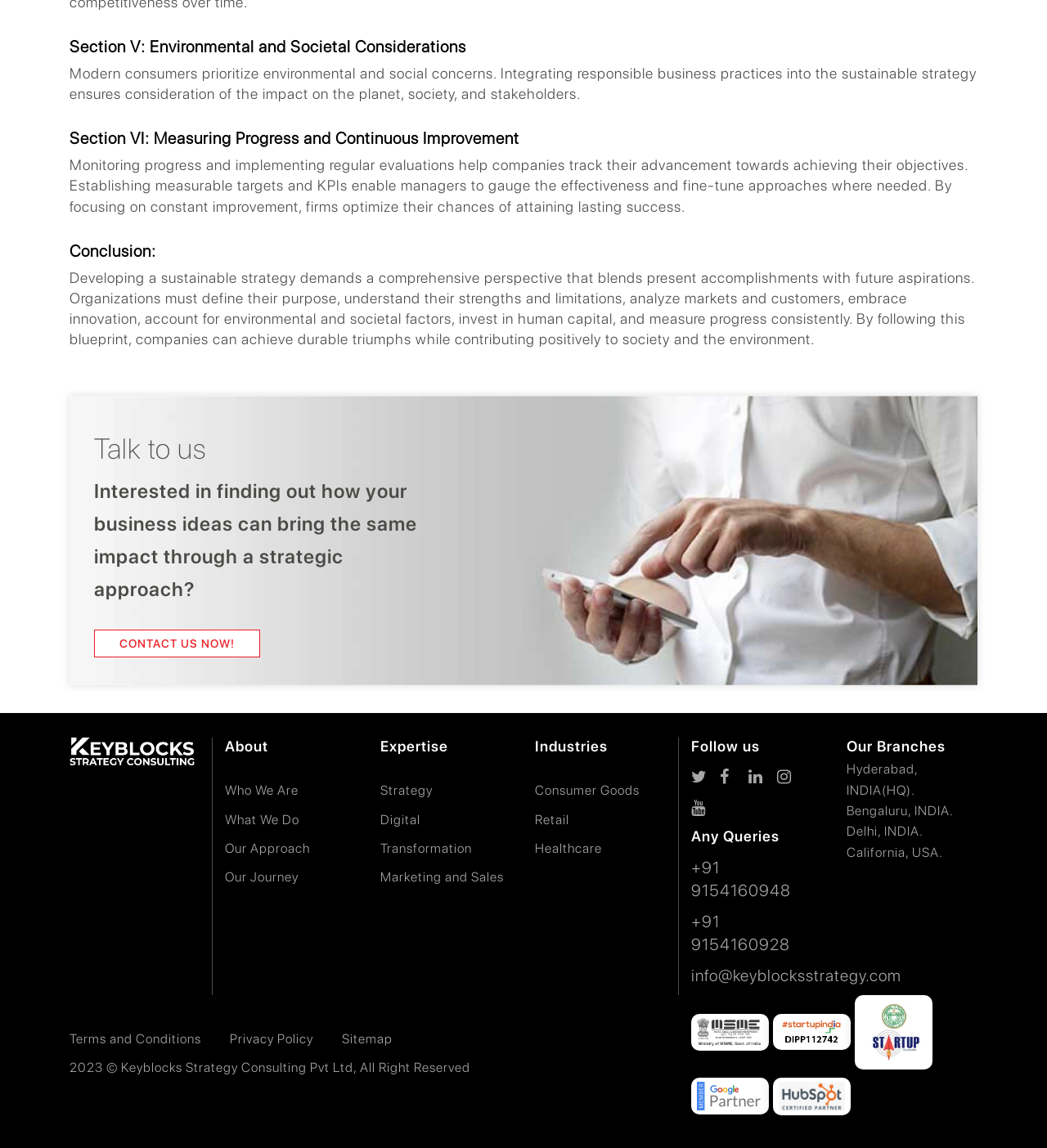What is the purpose of measuring progress?
Examine the image closely and answer the question with as much detail as possible.

According to the text 'Monitoring progress and implementing regular evaluations help companies track their advancement towards achieving their objectives.', the purpose of measuring progress is to track the advancement towards achieving objectives.